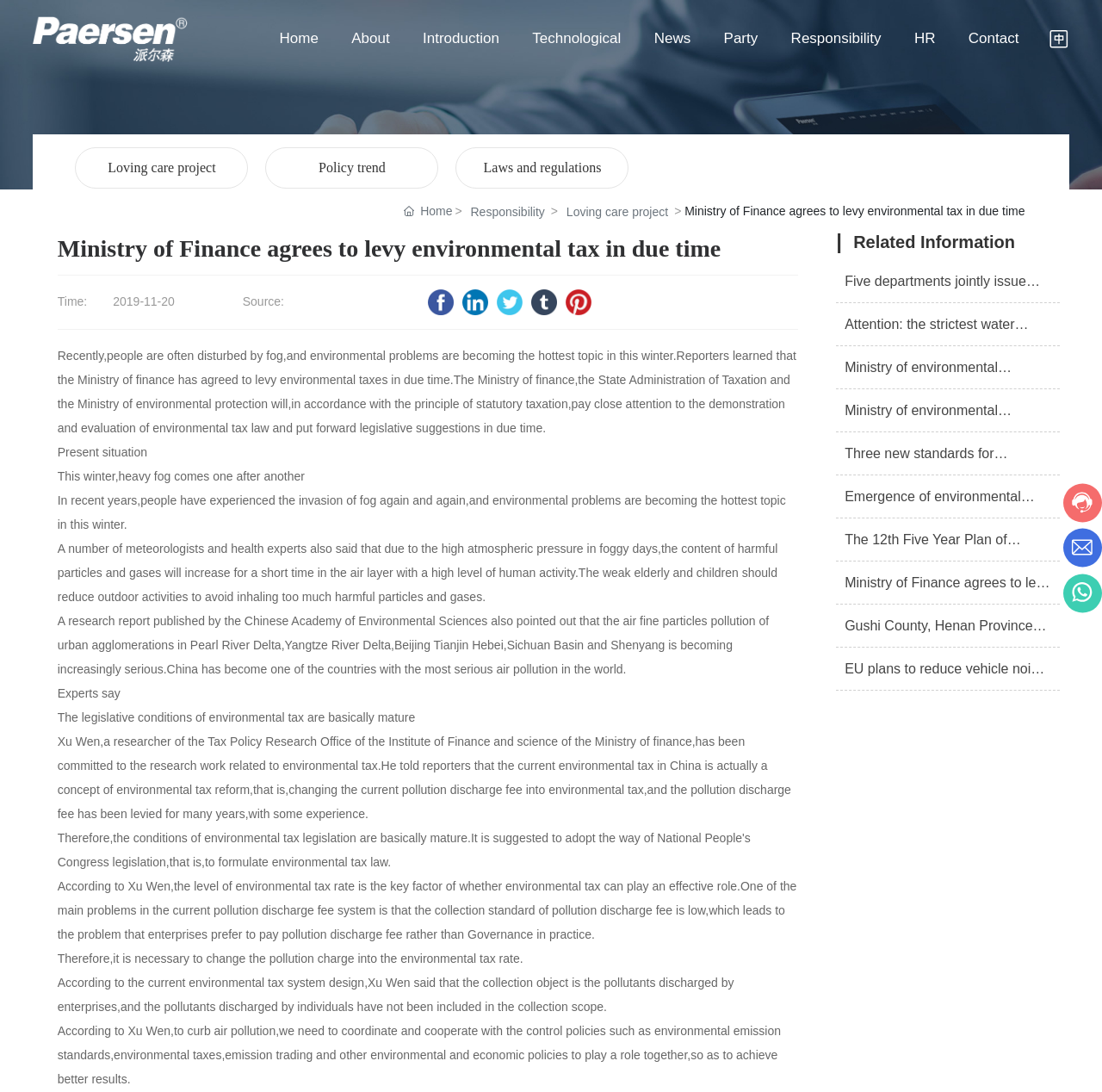Identify and extract the heading text of the webpage.

Ministry of Finance agrees to levy environmental tax in due time